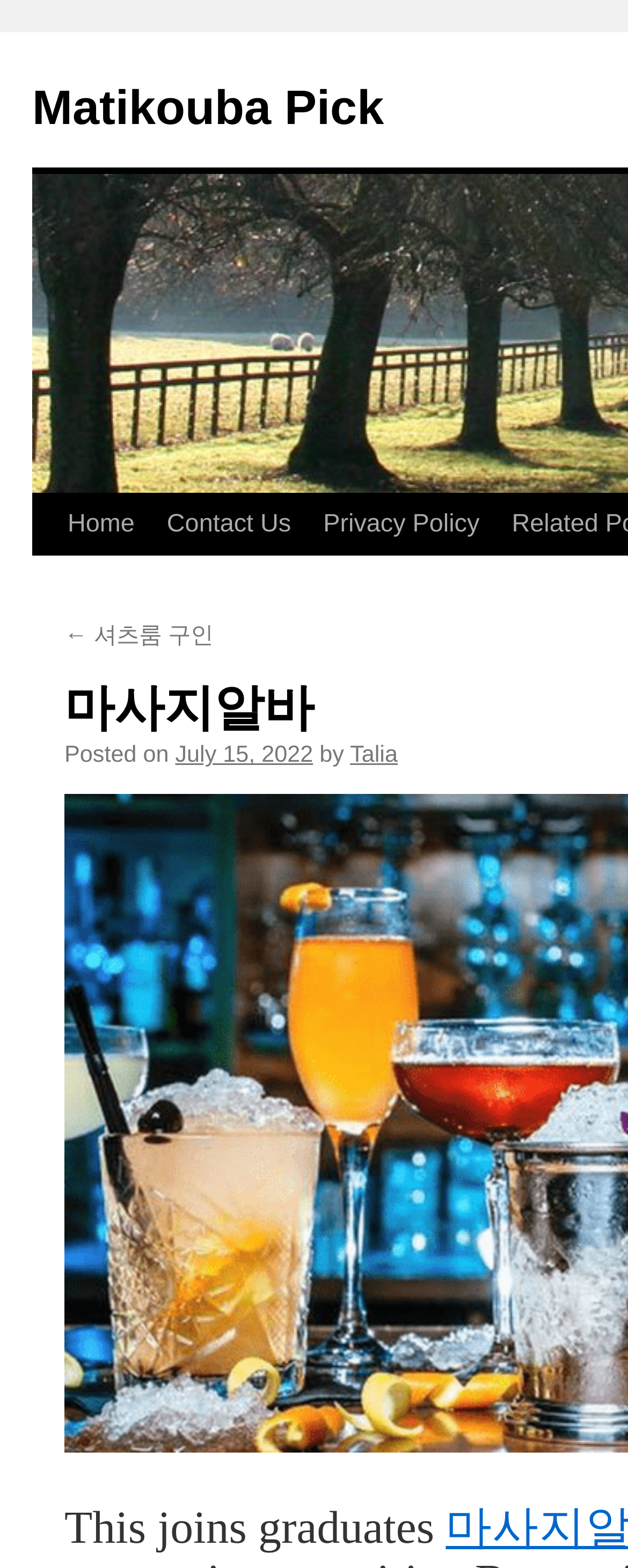Provide a comprehensive description of the webpage.

The webpage appears to be a blog post or article page. At the top, there is a title "마사지알바 - Matikouba Pick" which is also a clickable link. Below the title, there are three navigation links: "Home", "Contact Us", and "Privacy Policy", aligned horizontally. 

Further down, there is a link "← 셔츠룸 구인" which is positioned to the left of a text "Posted on". To the right of "Posted on" is a link "July 15, 2022", indicating the date of the post. Next to the date is a text "by" followed by a link "Talia", which is likely the author's name.

The main content of the page starts with a paragraph of text "This joins graduates", which is positioned near the bottom of the page. There are no images on the page.